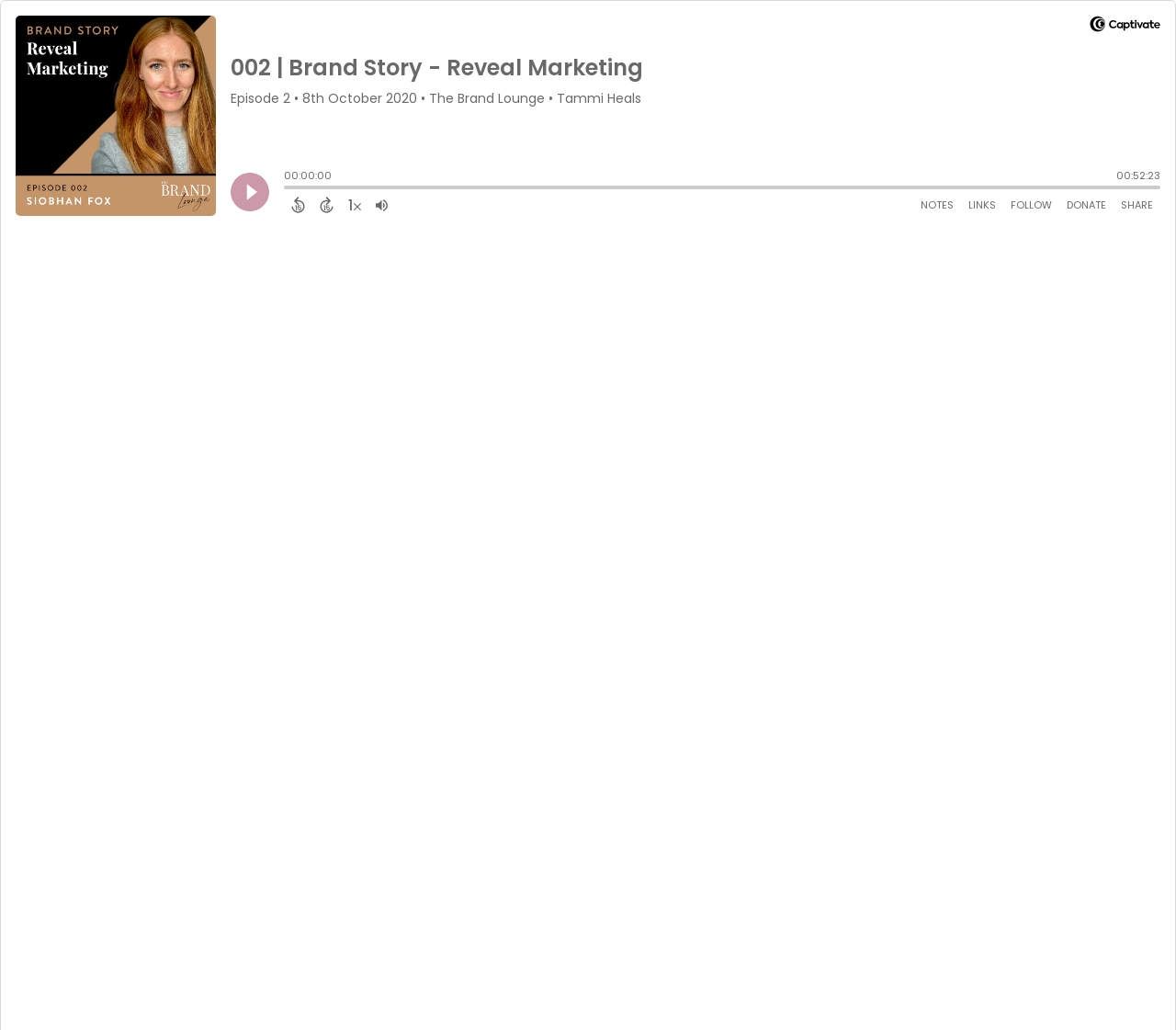Locate the bounding box of the UI element described in the following text: "Share".

[0.947, 0.188, 0.987, 0.21]